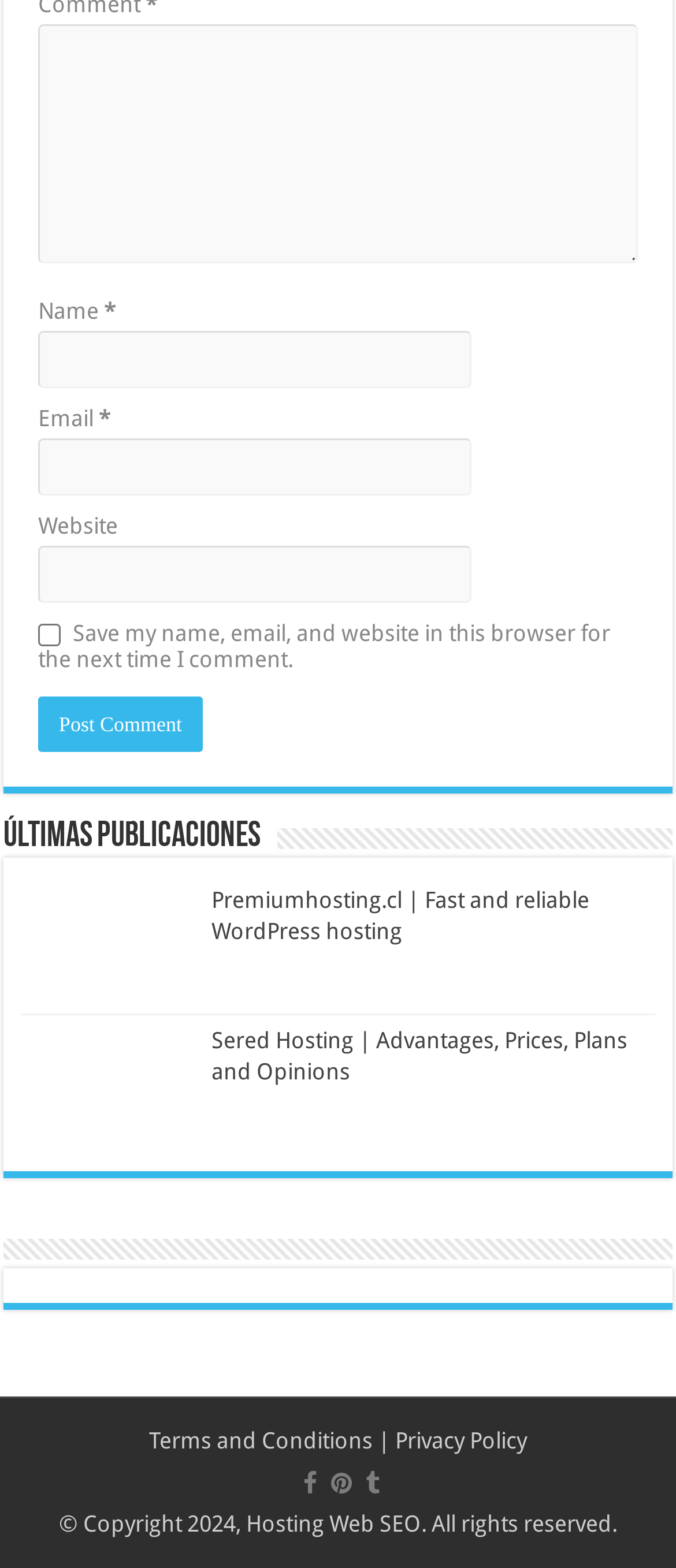How many headings are there?
Using the visual information, answer the question in a single word or phrase.

3